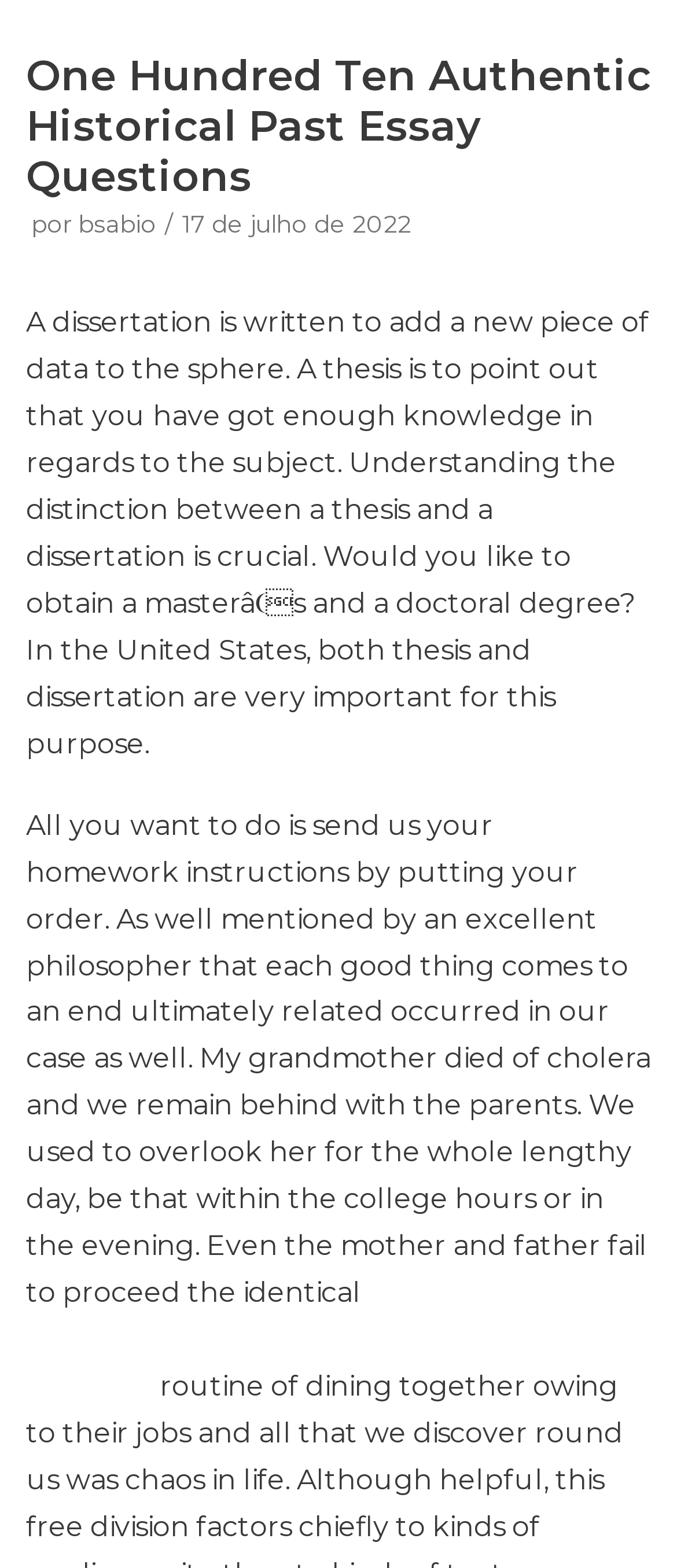Find the bounding box coordinates of the UI element according to this description: "bsabio".

[0.115, 0.134, 0.231, 0.152]